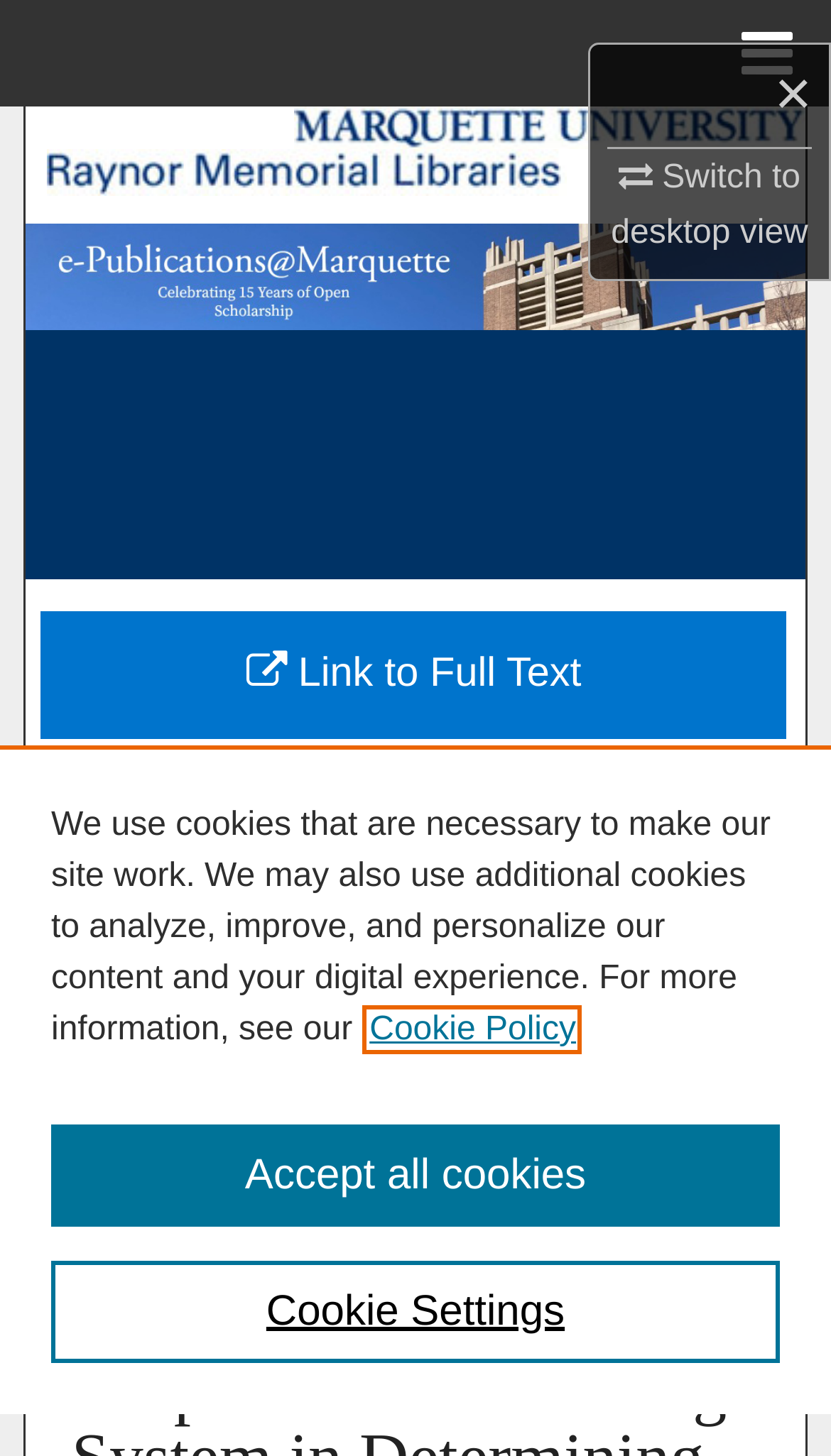Using the information in the image, could you please answer the following question in detail:
What is the name of the university library?

I found the answer by looking at the image element with the text 'Raynor Memorial Libraries' which is a prominent image on the webpage, indicating the name of the university library.